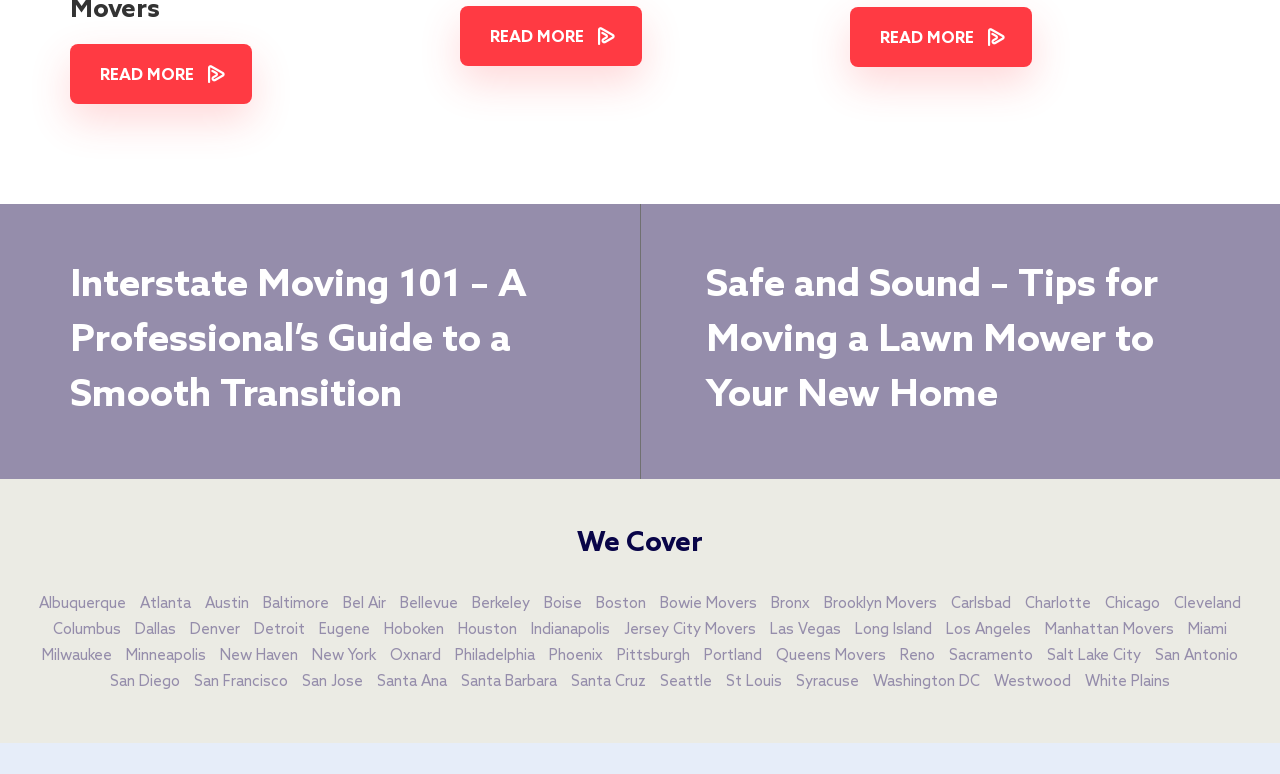Based on the image, please respond to the question with as much detail as possible:
What is the purpose of the 'READ MORE' links?

The 'READ MORE' links are likely used to provide additional information or resources related to moving, such as tips, guides, or services. They are scattered throughout the webpage, suggesting that they are meant to be clicked to access more content.